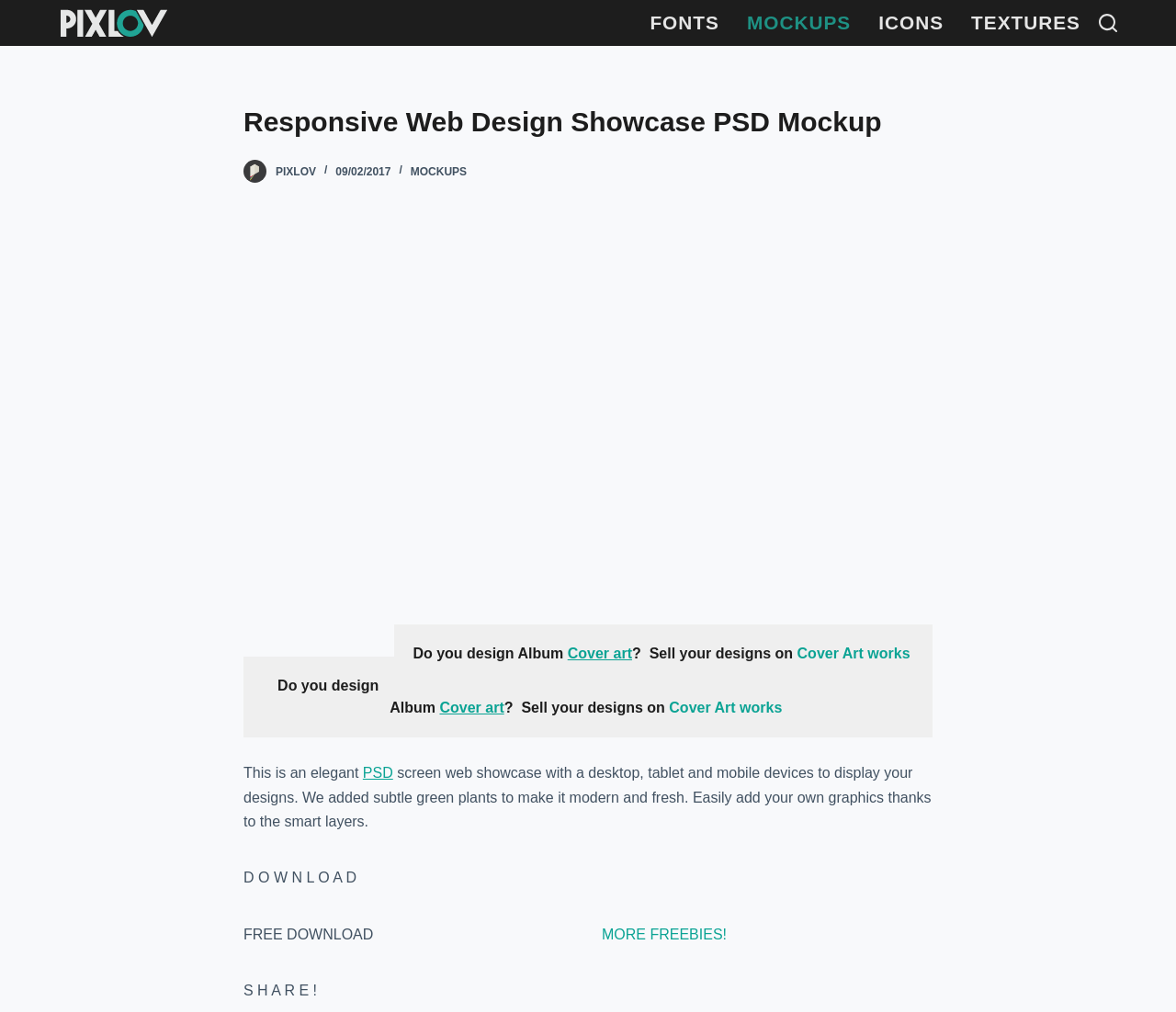Please answer the following question as detailed as possible based on the image: 
What is the call-to-action for the design?

The call-to-action for the design is to download it, which is indicated by the 'D O W N L O A D' and 'FREE DOWNLOAD' buttons.